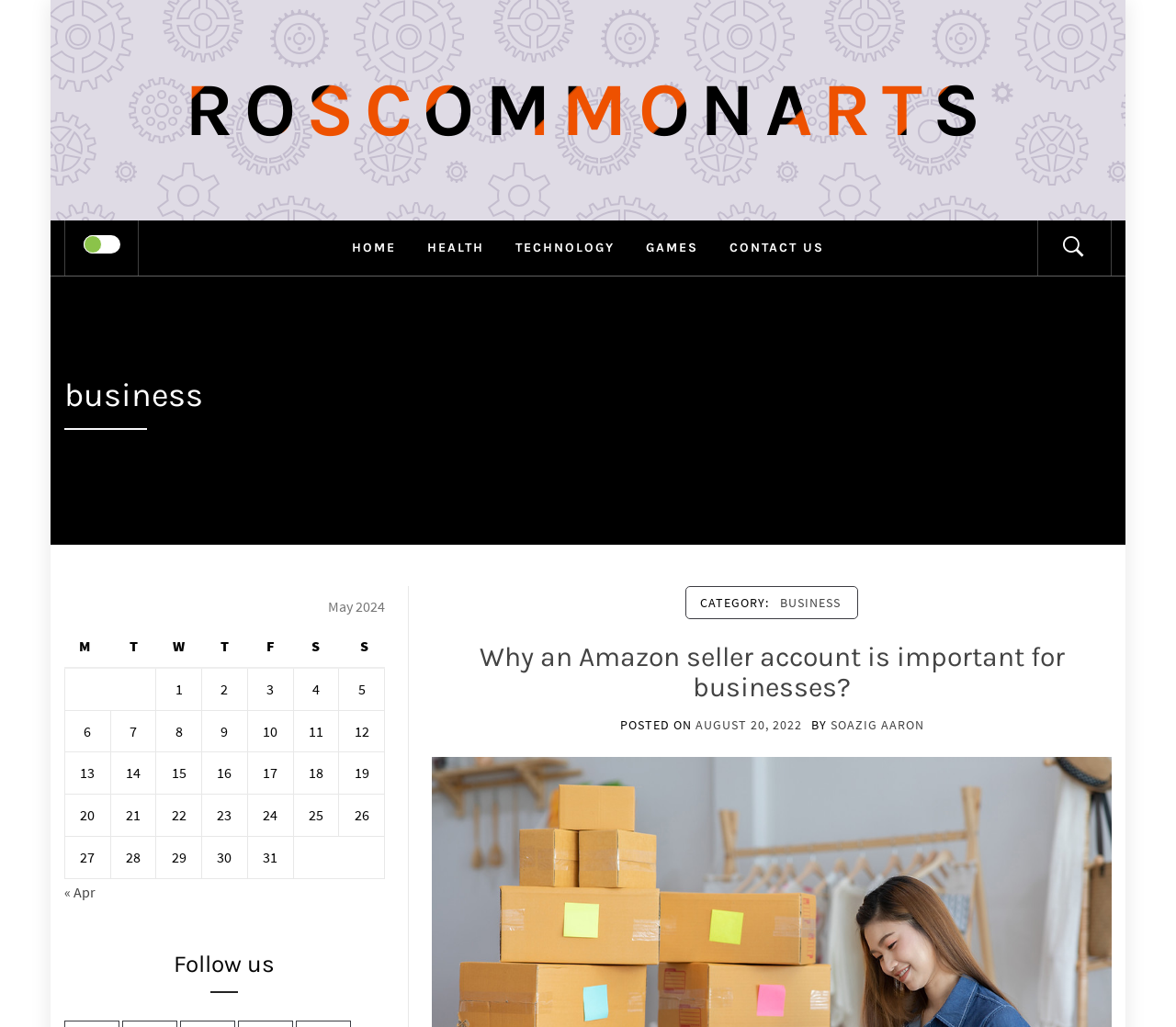Determine the bounding box coordinates for the HTML element described here: "Marketing Services".

None